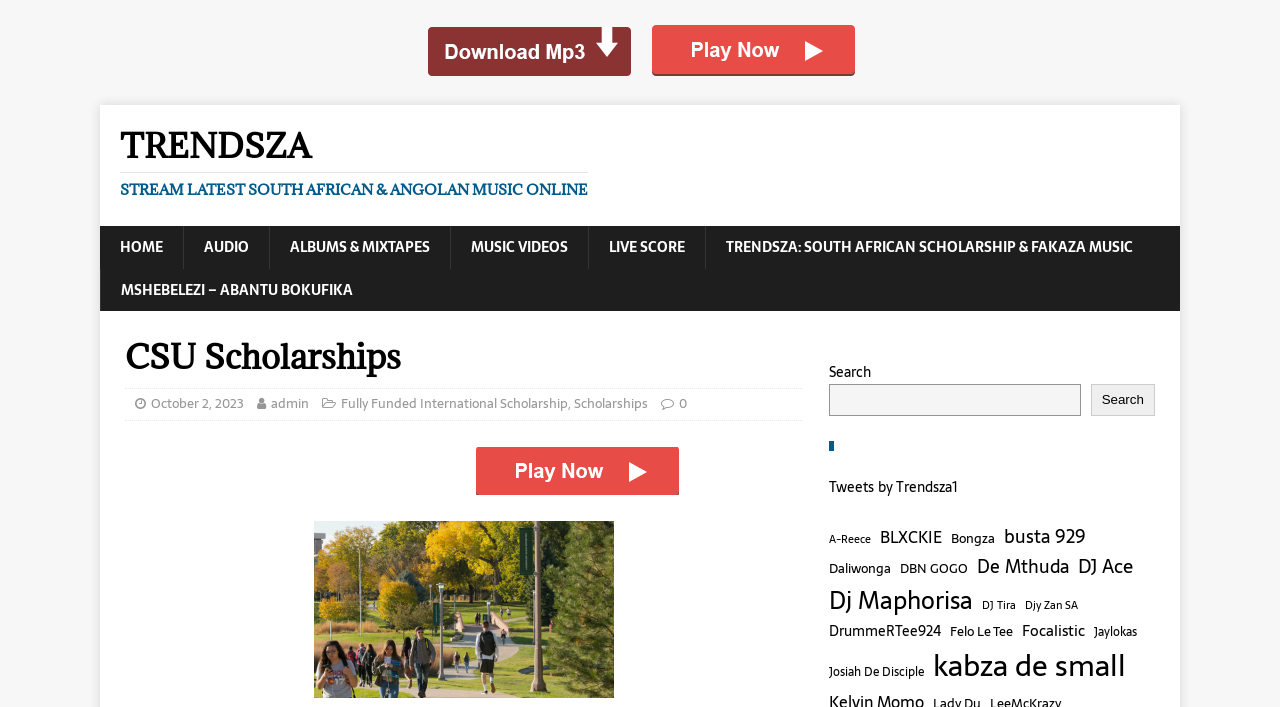Specify the bounding box coordinates (top-left x, top-left y, bottom-right x, bottom-right y) of the UI element in the screenshot that matches this description: October 2, 2023

[0.118, 0.556, 0.191, 0.585]